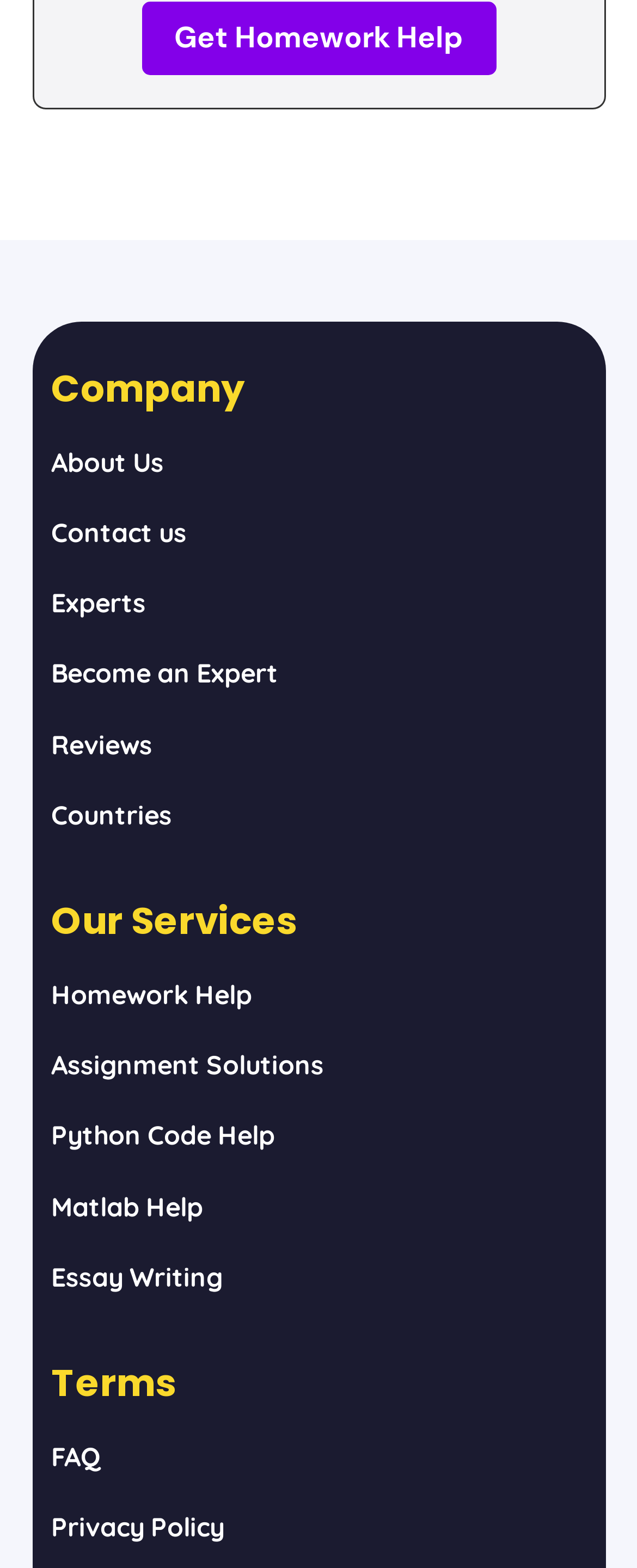Point out the bounding box coordinates of the section to click in order to follow this instruction: "Get homework help".

[0.222, 0.001, 0.778, 0.048]